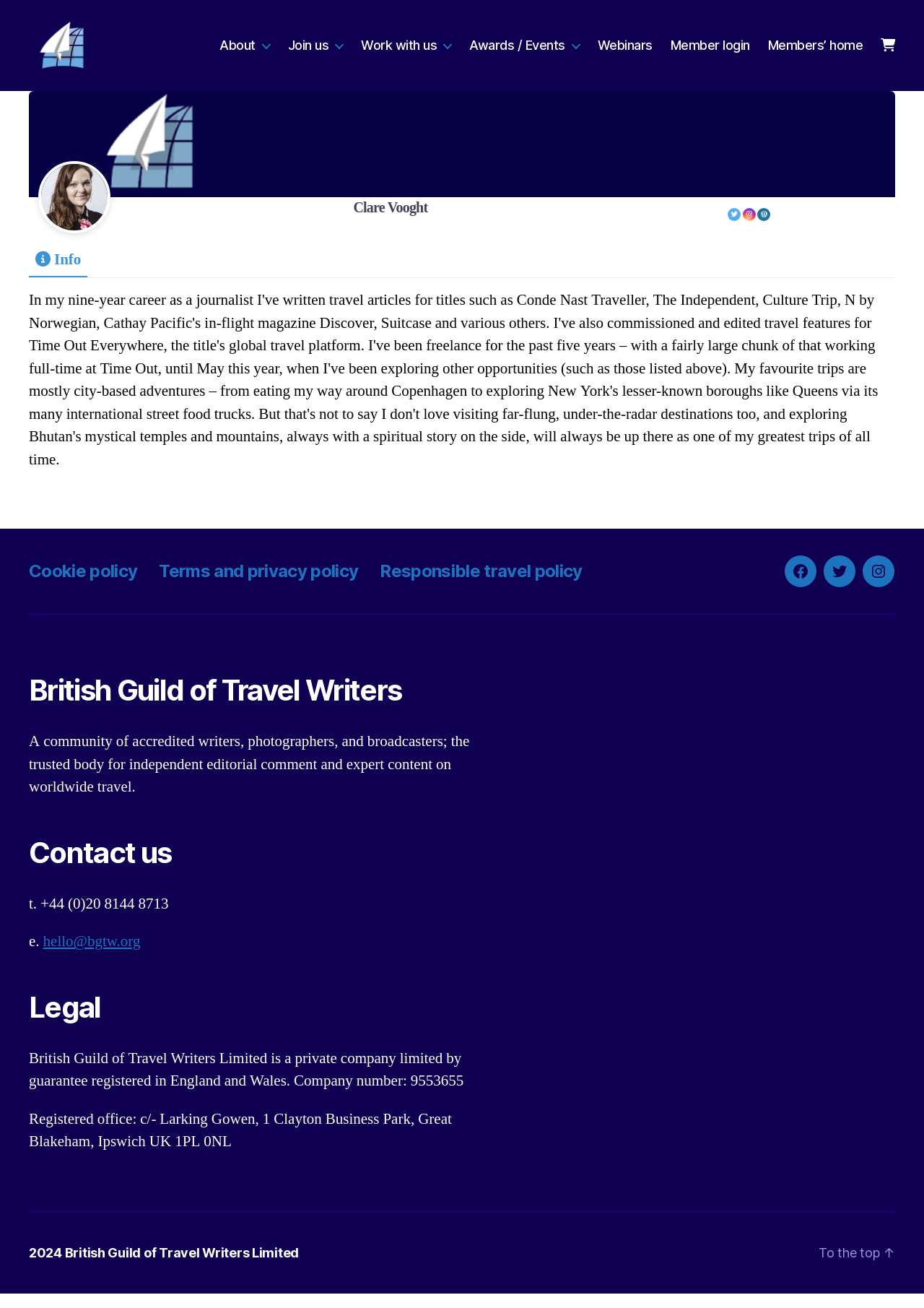Respond to the following question using a concise word or phrase: 
What is the name of the author?

Clare Vooght